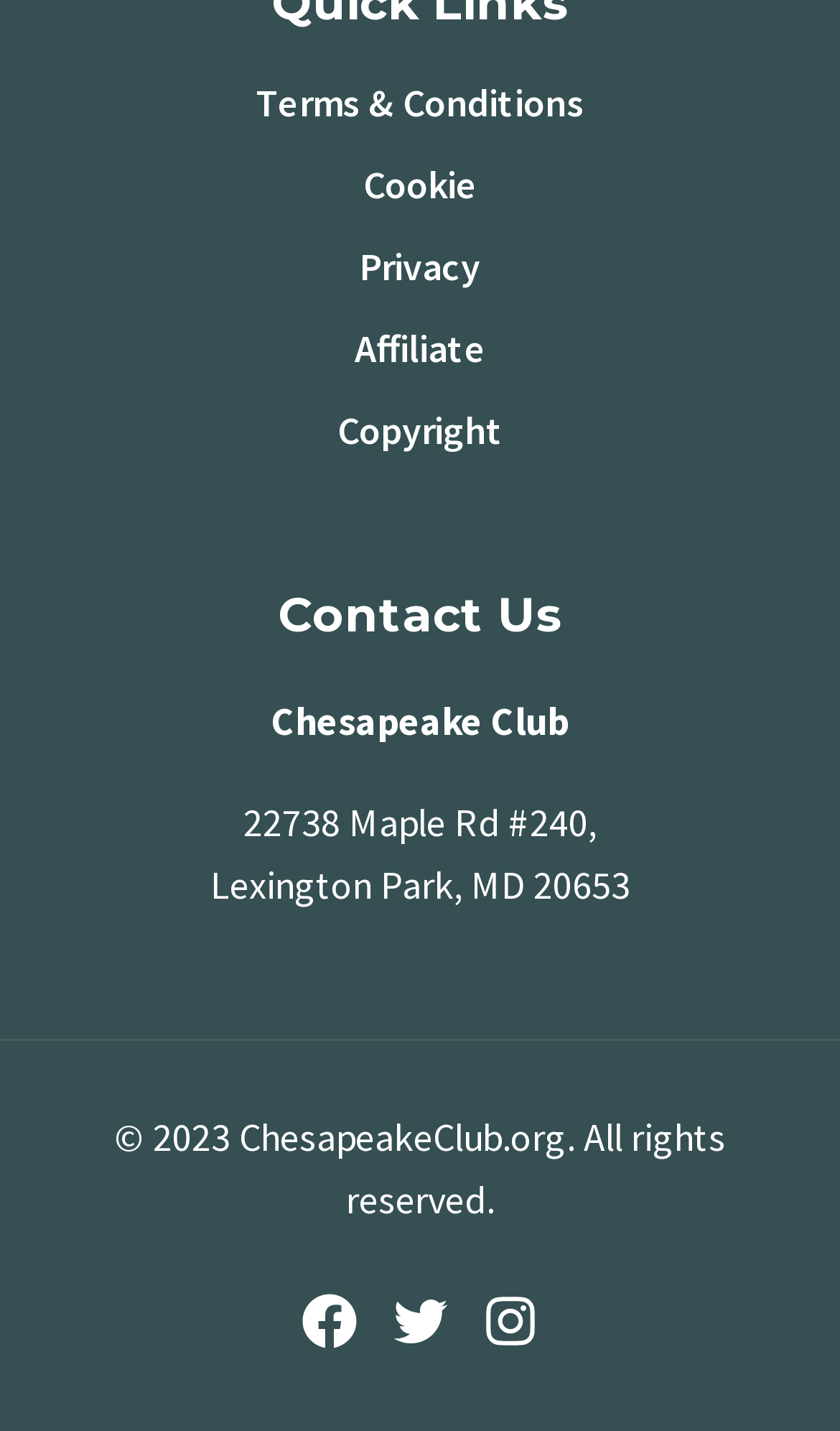Determine the bounding box coordinates for the area that needs to be clicked to fulfill this task: "View Terms & Conditions". The coordinates must be given as four float numbers between 0 and 1, i.e., [left, top, right, bottom].

[0.305, 0.049, 0.695, 0.093]